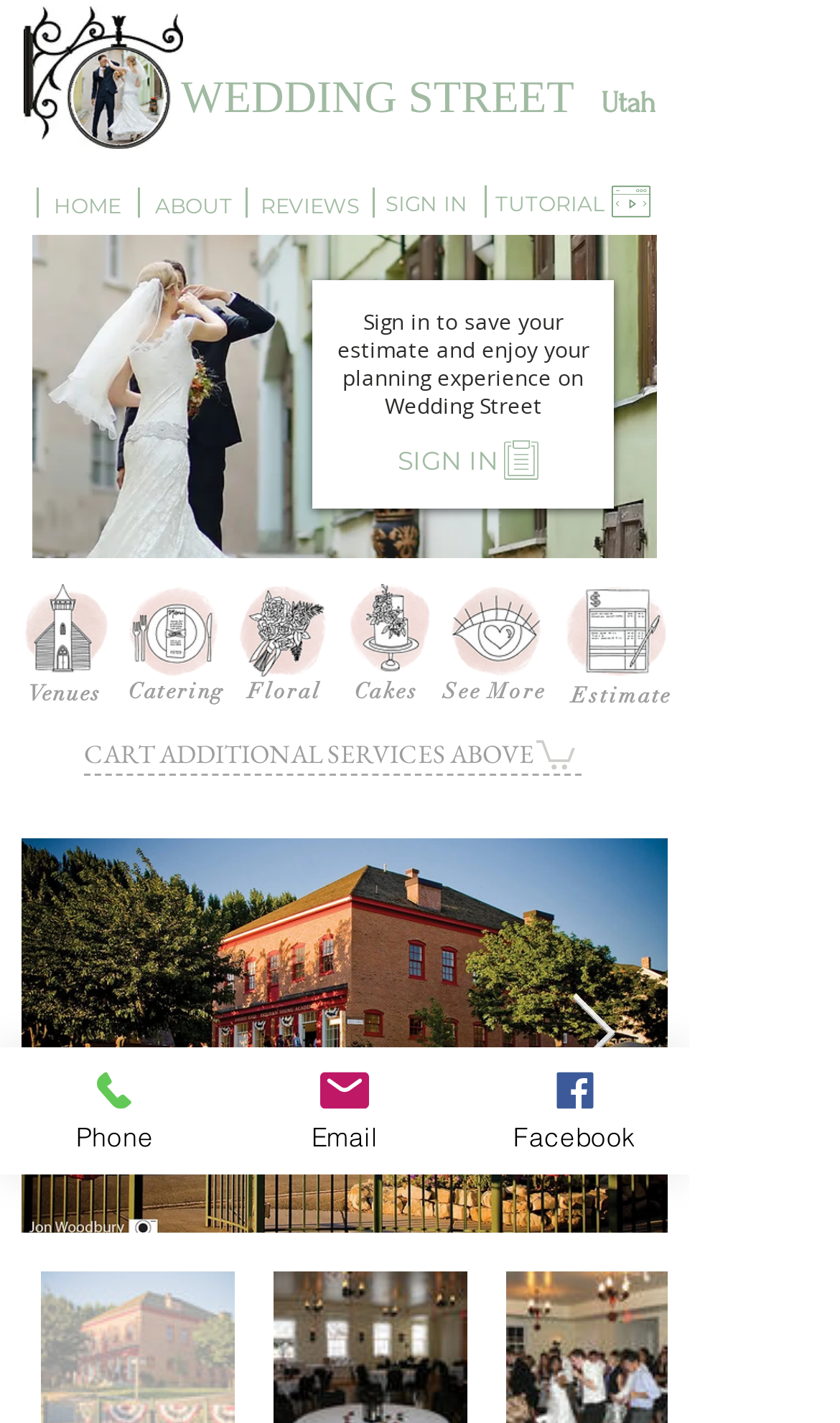What is the main topic of this webpage?
Could you answer the question with a detailed and thorough explanation?

Based on the various links and headings on the webpage, such as 'Cakes', 'Catering', 'Venues', and 'Floral', it appears that the main topic of this webpage is related to wedding planning.